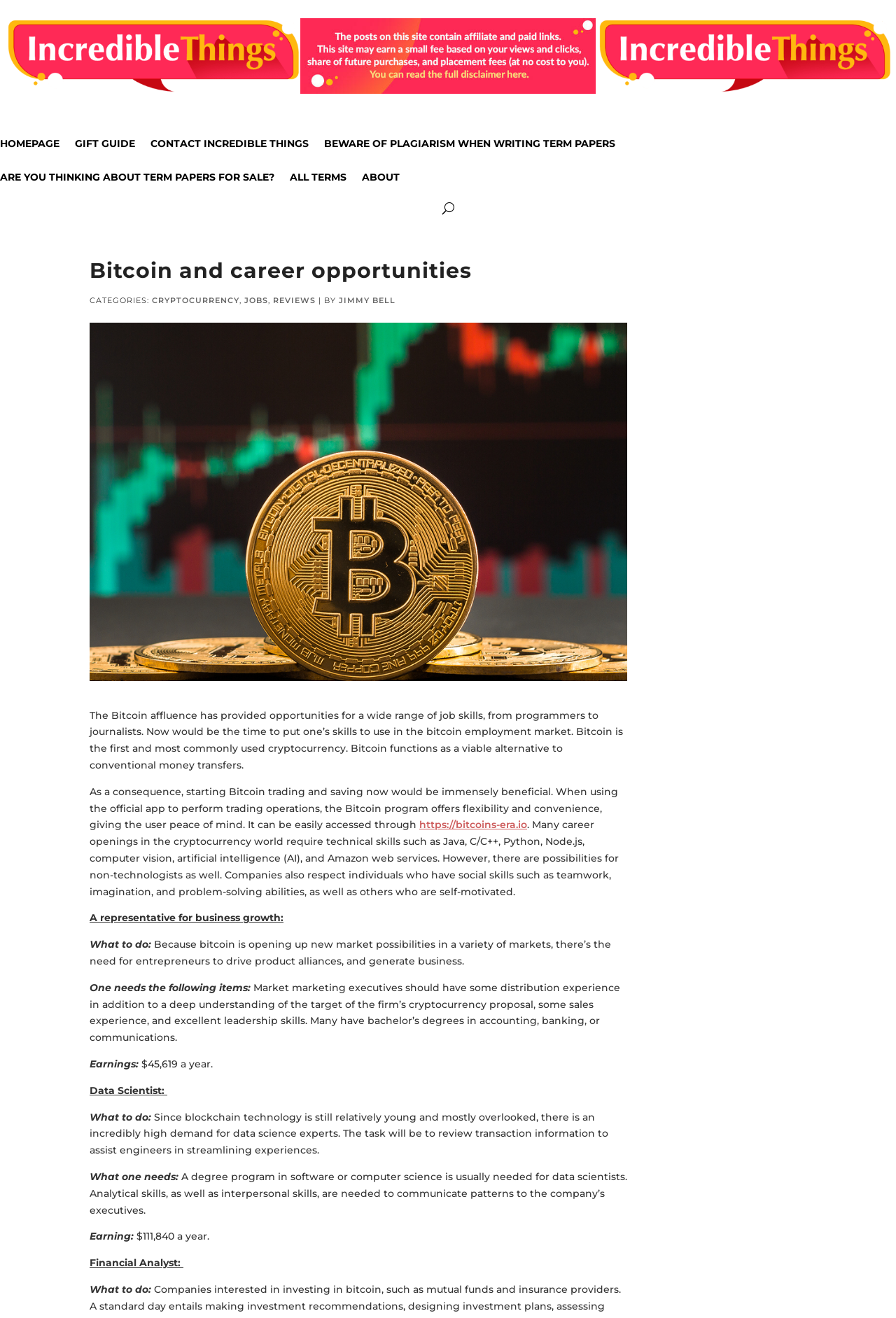Please identify the bounding box coordinates of the element I should click to complete this instruction: 'Click on the 'HOMEPAGE' link'. The coordinates should be given as four float numbers between 0 and 1, like this: [left, top, right, bottom].

[0.0, 0.105, 0.066, 0.128]